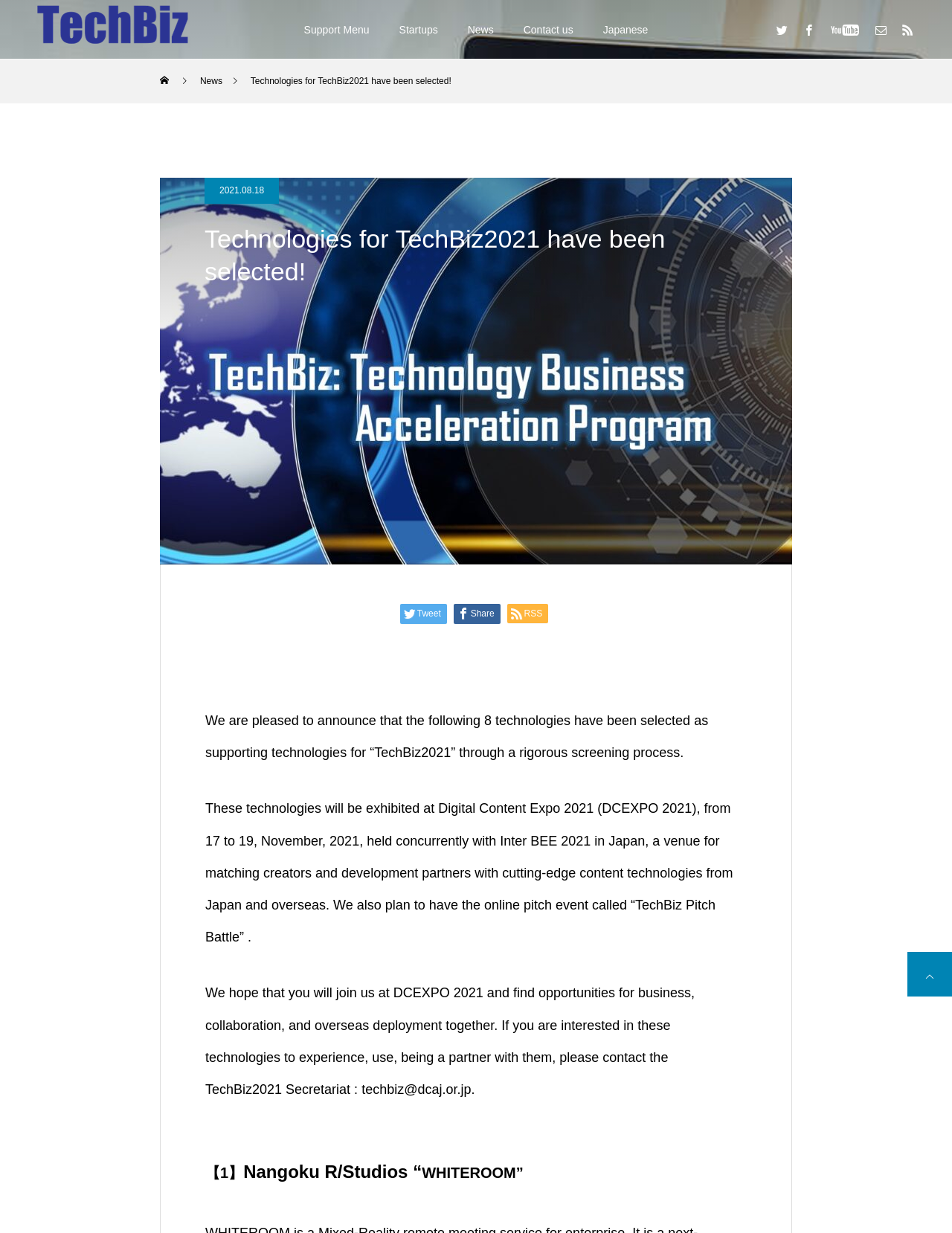Respond with a single word or phrase to the following question:
What is the contact email for the TechBiz2021 Secretariat?

techbiz@dcaj.or.jp